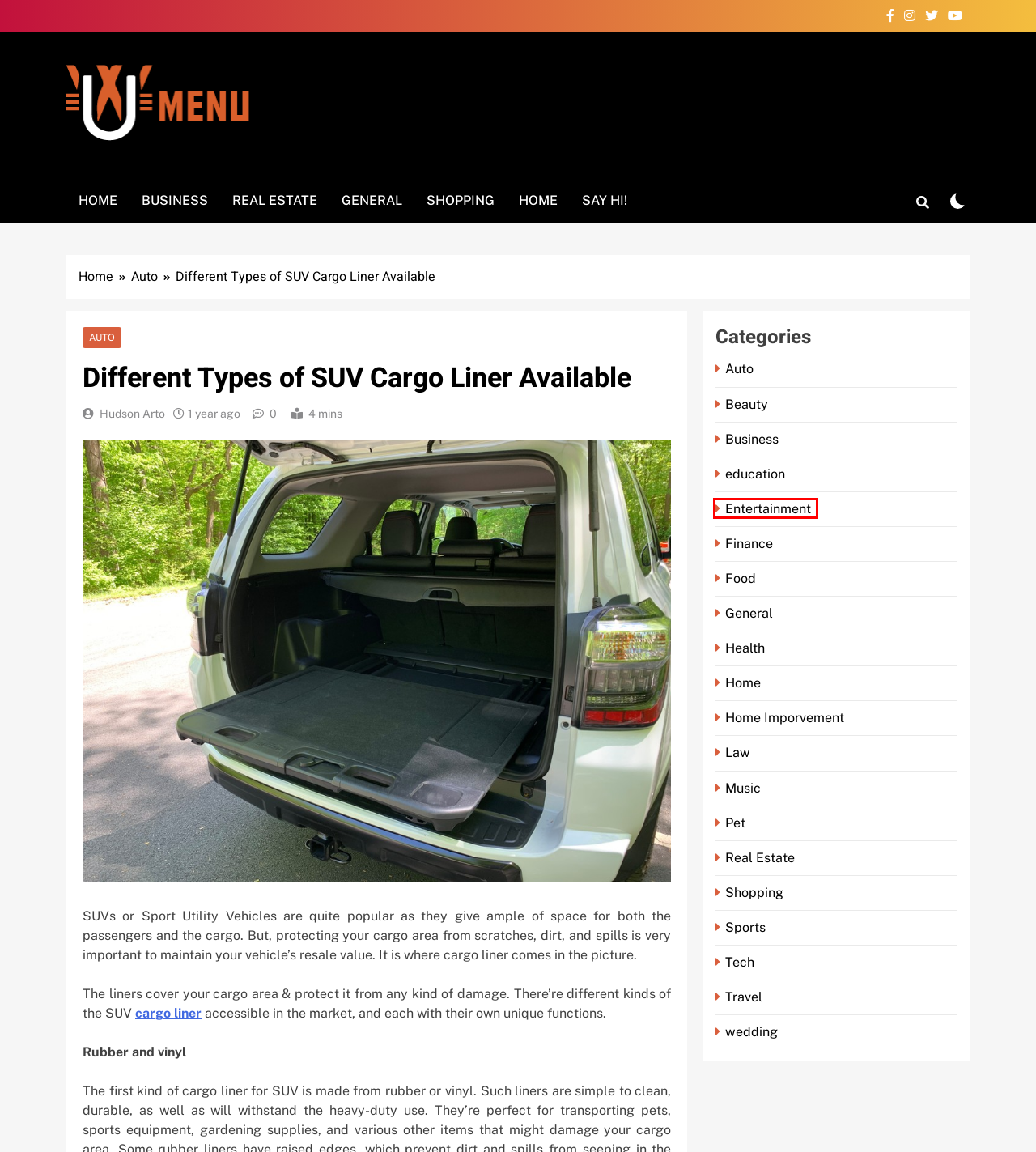You are given a webpage screenshot where a red bounding box highlights an element. Determine the most fitting webpage description for the new page that loads after clicking the element within the red bounding box. Here are the candidates:
A. Finance – Uw Menu
B. Uw Menu – Get to know some vital skills here
C. Entertainment – Uw Menu
D. Auto – Uw Menu
E. Health – Uw Menu
F. Home – Uw Menu
G. Business – Uw Menu
H. Home Imporvement – Uw Menu

C